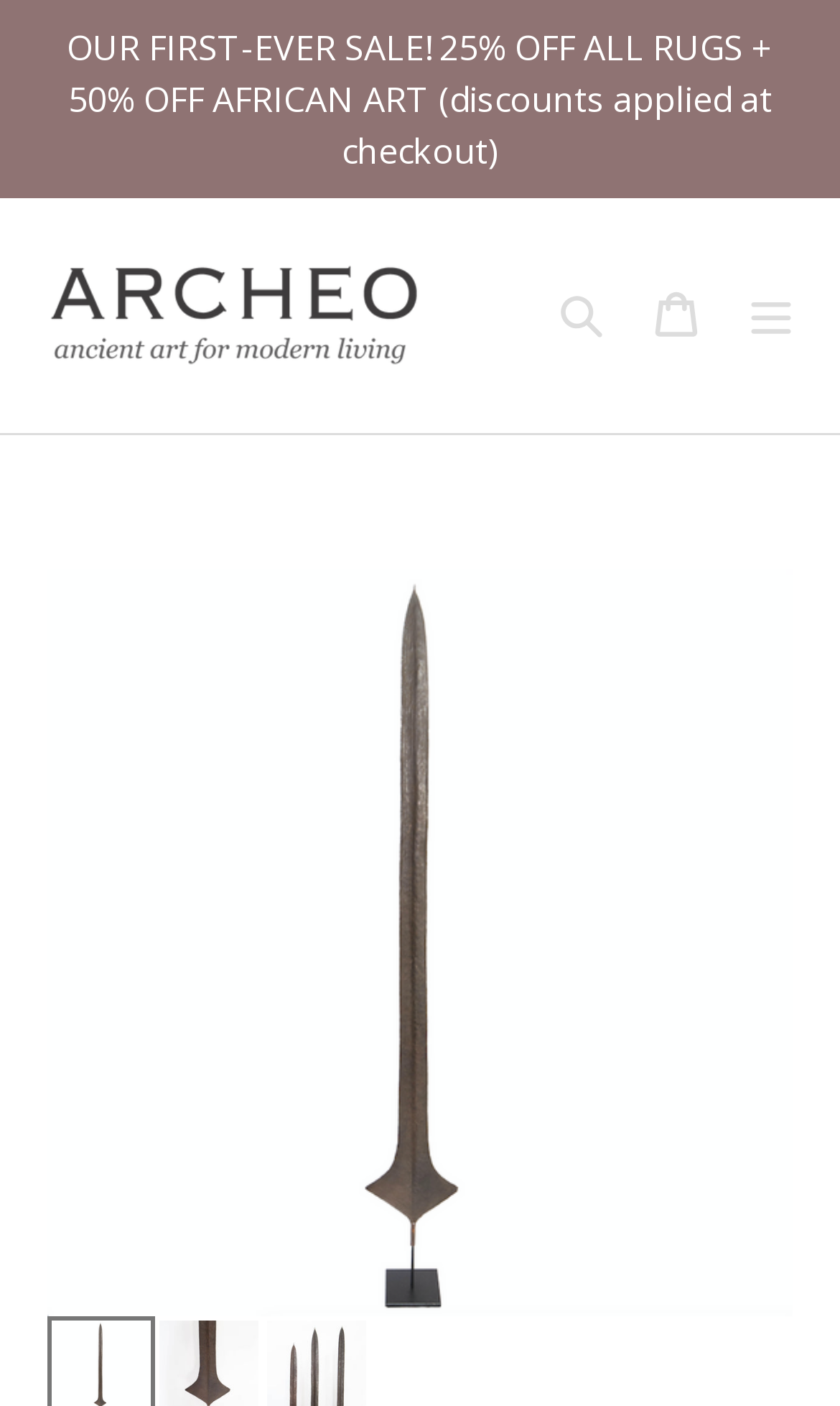What is the discount on African art?
Answer the question with a single word or phrase derived from the image.

50% OFF